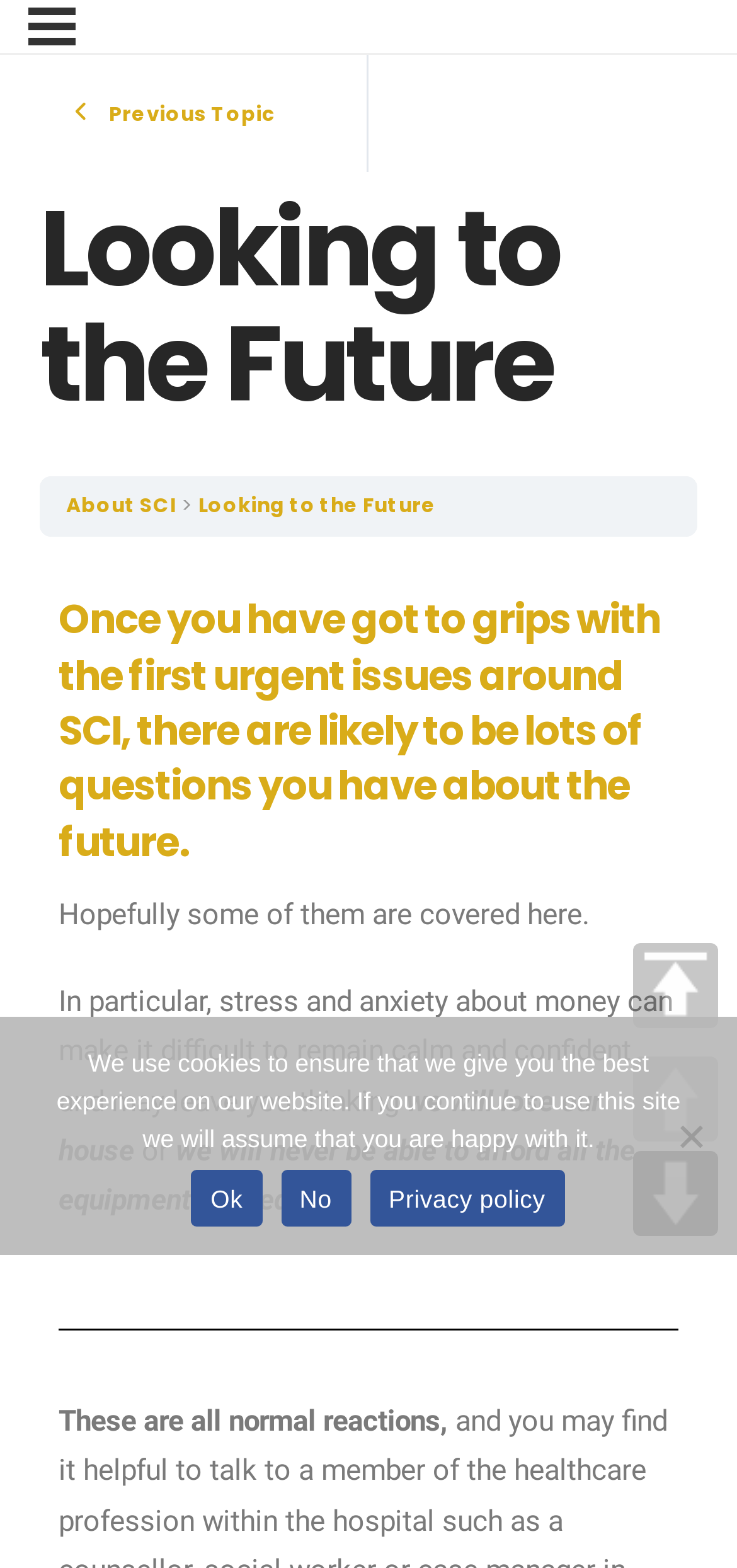Describe all significant elements and features of the webpage.

The webpage is titled "Looking to the Future | NSIC Online" and appears to be an informational page about spinal cord injuries (SCI). At the top left, there is a "Menu" link, followed by a "Previous Topic" link with an arrow icon. The main heading "Looking to the Future" is centered at the top of the page.

Below the main heading, there are two links: "About SCI" and "Looking to the Future". The latter link is followed by a section with a subheading that discusses the future after dealing with the initial urgent issues of SCI. This section contains several paragraphs of text, which mention common concerns and reactions people may have, such as stress and anxiety about money, and the importance of remaining calm and confident.

At the bottom of the page, there is a "Cookie Notice" dialog box that informs users about the website's cookie policy. The dialog box contains a message, three links ("Ok", "No", and "Privacy policy"), and a "No" button. To the right of the dialog box, there are three buttons: "UP", "DOWN", and "TOP", which likely allow users to navigate the page.

Overall, the webpage appears to be a resource for people with SCI, providing information and support for their future.